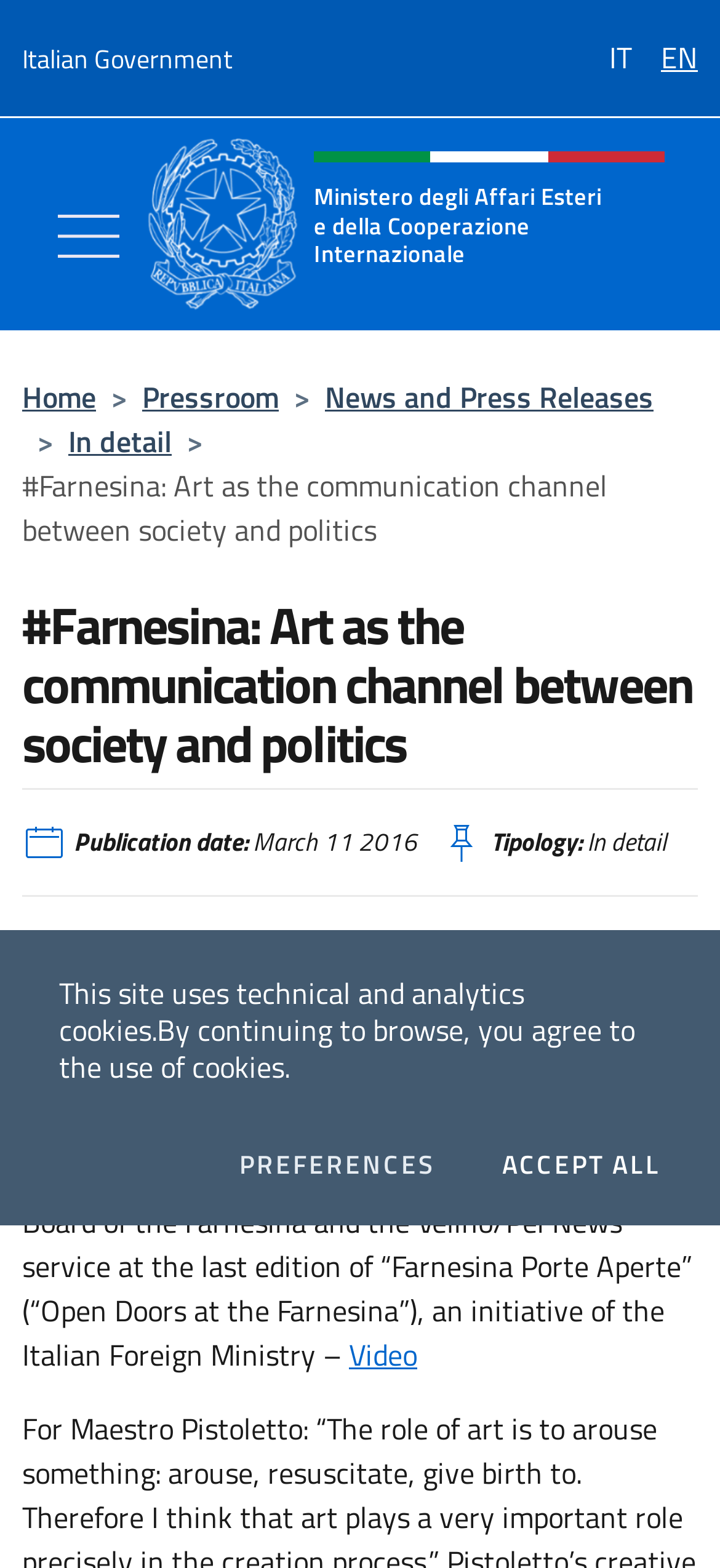Explain the webpage in detail.

The webpage is about the Italian Ministry of Foreign Affairs and International Cooperation, with a focus on the theme "#Farnesina: Art as the communication channel between society and politics". 

At the top of the page, there is a region for managing cookies, which includes a description of the site's cookie policy and two buttons to either accept all cookies or adjust preferences. 

Below this region, there are links to the Italian Government and language options for Italian and English. A logo of the Ministry of Foreign Affairs and International Cooperation is displayed prominently, accompanied by an image. 

A navigation menu is located on the left side of the page, with a button to show or hide it. The menu includes links to the home page, pressroom, news and press releases, and a specific article titled "#Farnesina: Art as the communication channel between society and politics". 

The main content of the page is divided into sections. The first section displays a header with the title of the article, followed by an image and a publication date of March 11, 2016. The next section describes the article's typology as "In detail". 

The main article text is a quote from Michelangelo Pistoletto, discussing the importance of art in politics. There is also a link to a video related to the article. 

At the bottom of the page, there are social media links to Facebook, Twitter, and Whatsapp, each accompanied by an image.